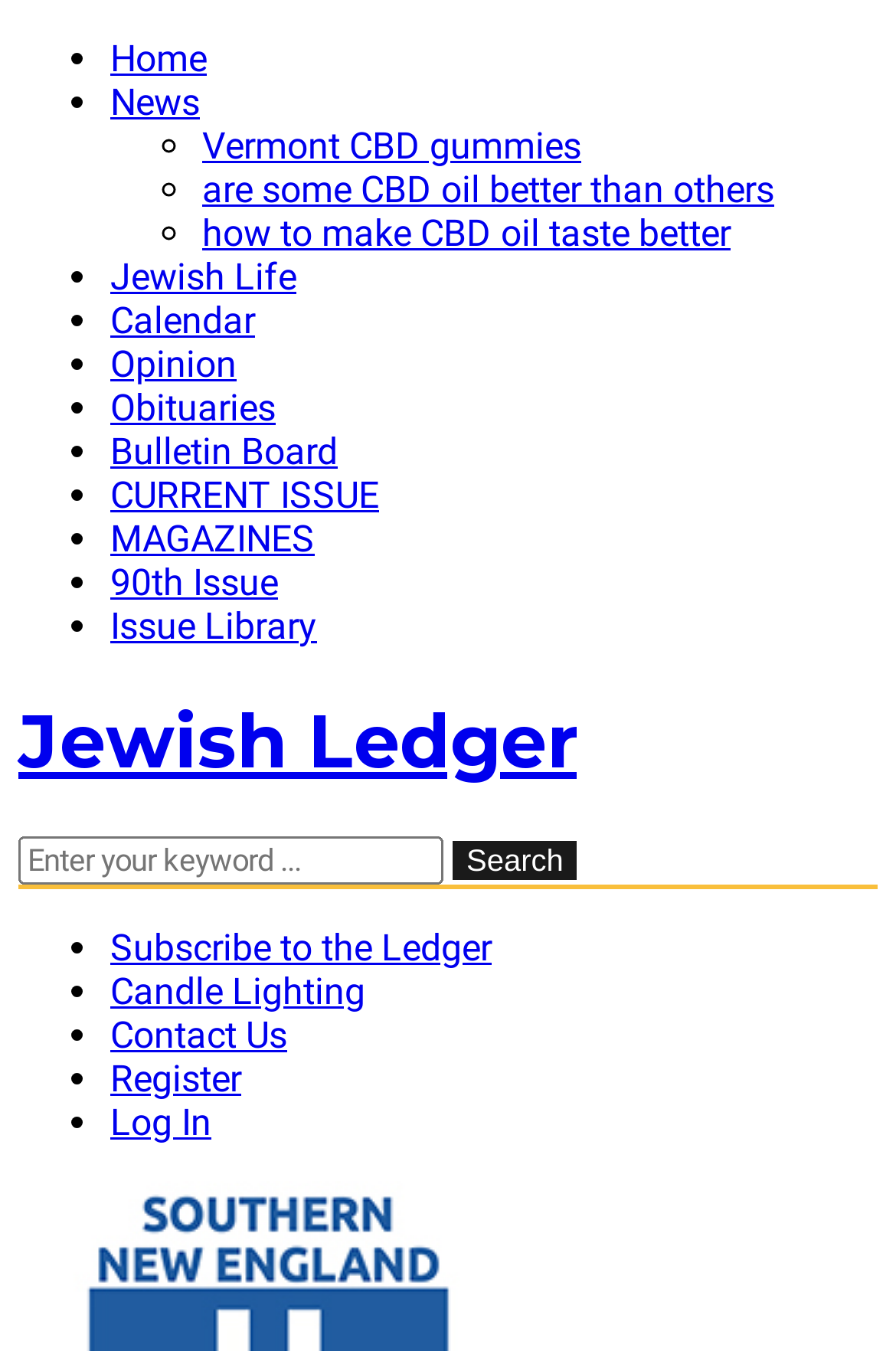Analyze the image and answer the question with as much detail as possible: 
What is the purpose of the textbox at the top of the webpage?

The textbox at the top of the webpage has a placeholder text 'Enter your keyword...' and is accompanied by a 'Search' button. This suggests that the purpose of the textbox is to allow users to search for content on the webpage.